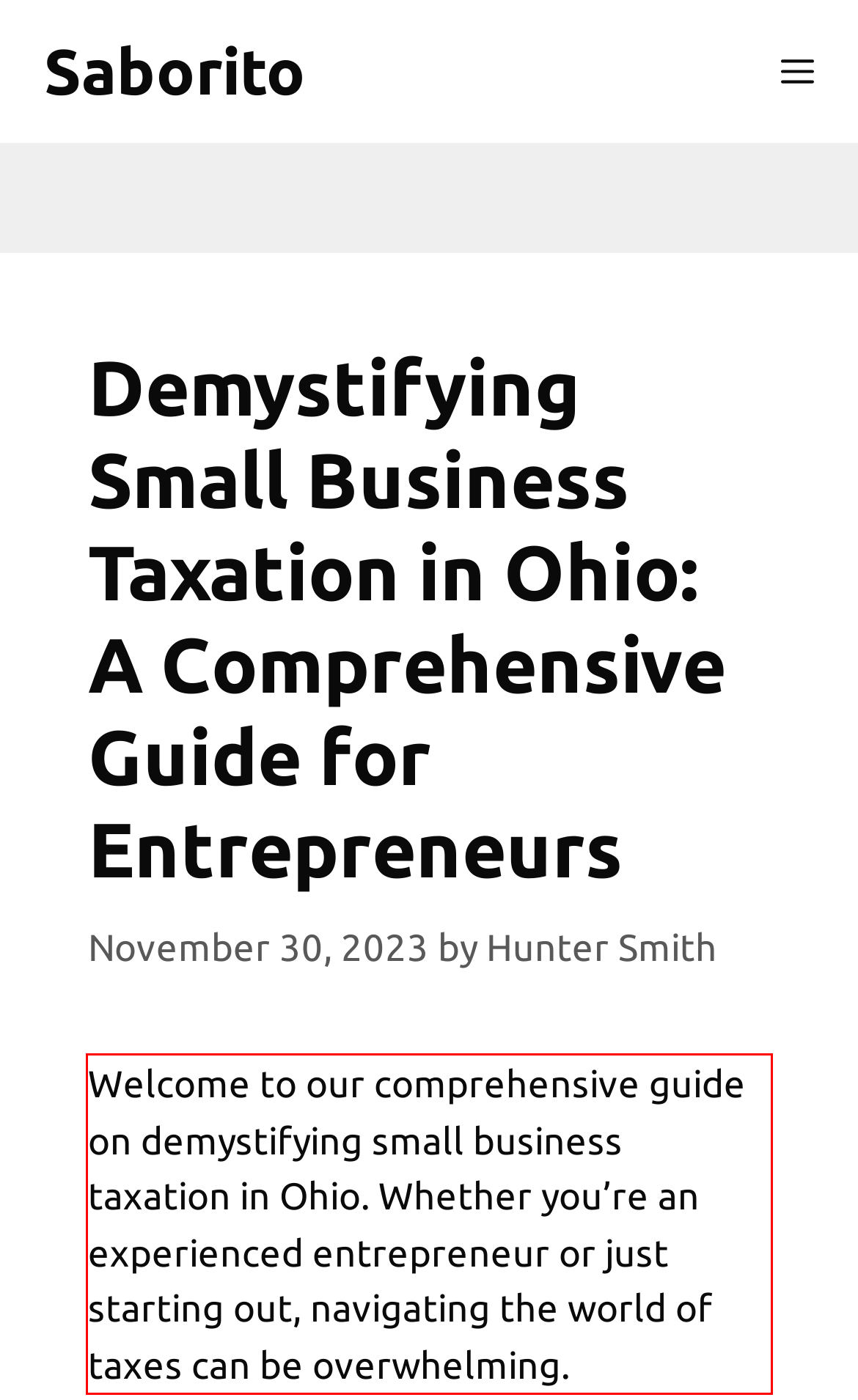Analyze the screenshot of the webpage and extract the text from the UI element that is inside the red bounding box.

Welcome to our comprehensive guide on demystifying small business taxation in Ohio. Whether you’re an experienced entrepreneur or just starting out, navigating the world of taxes can be overwhelming.